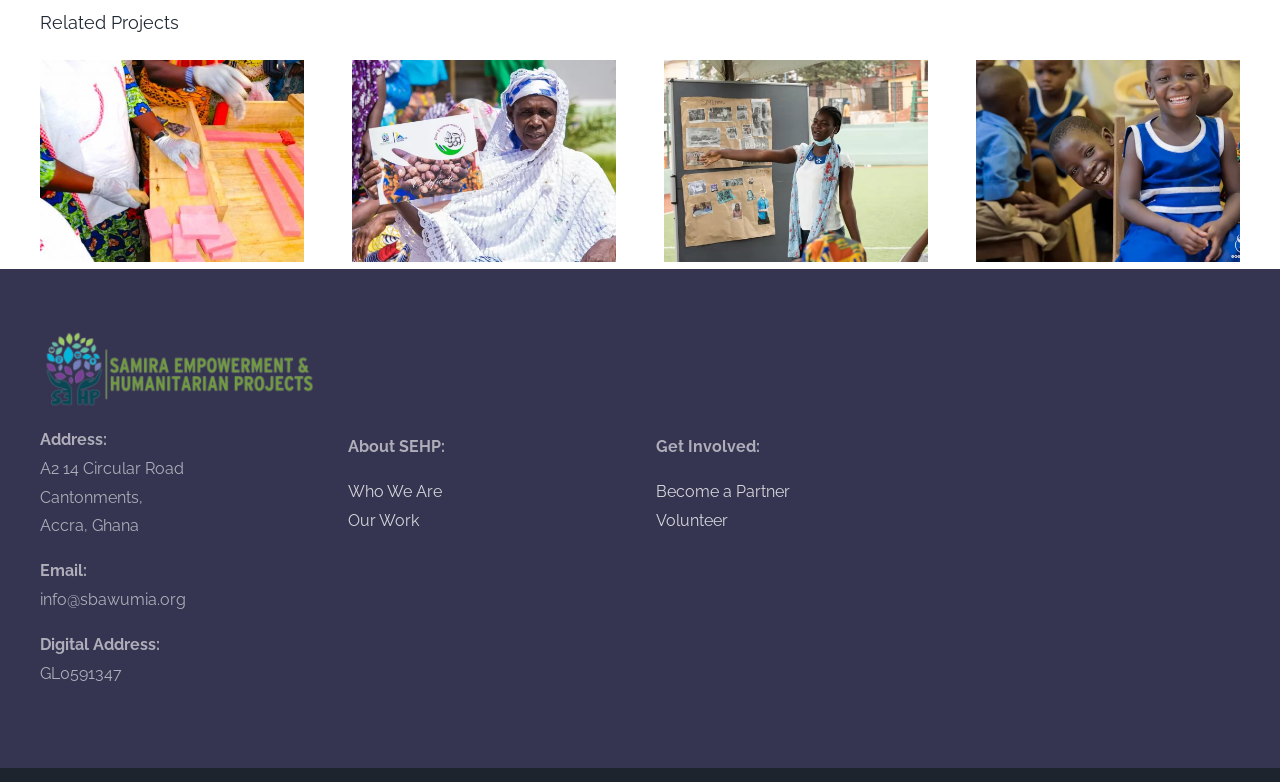Locate the bounding box coordinates of the element's region that should be clicked to carry out the following instruction: "Explore The KG Project". The coordinates need to be four float numbers between 0 and 1, i.e., [left, top, right, bottom].

[0.852, 0.15, 0.88, 0.196]